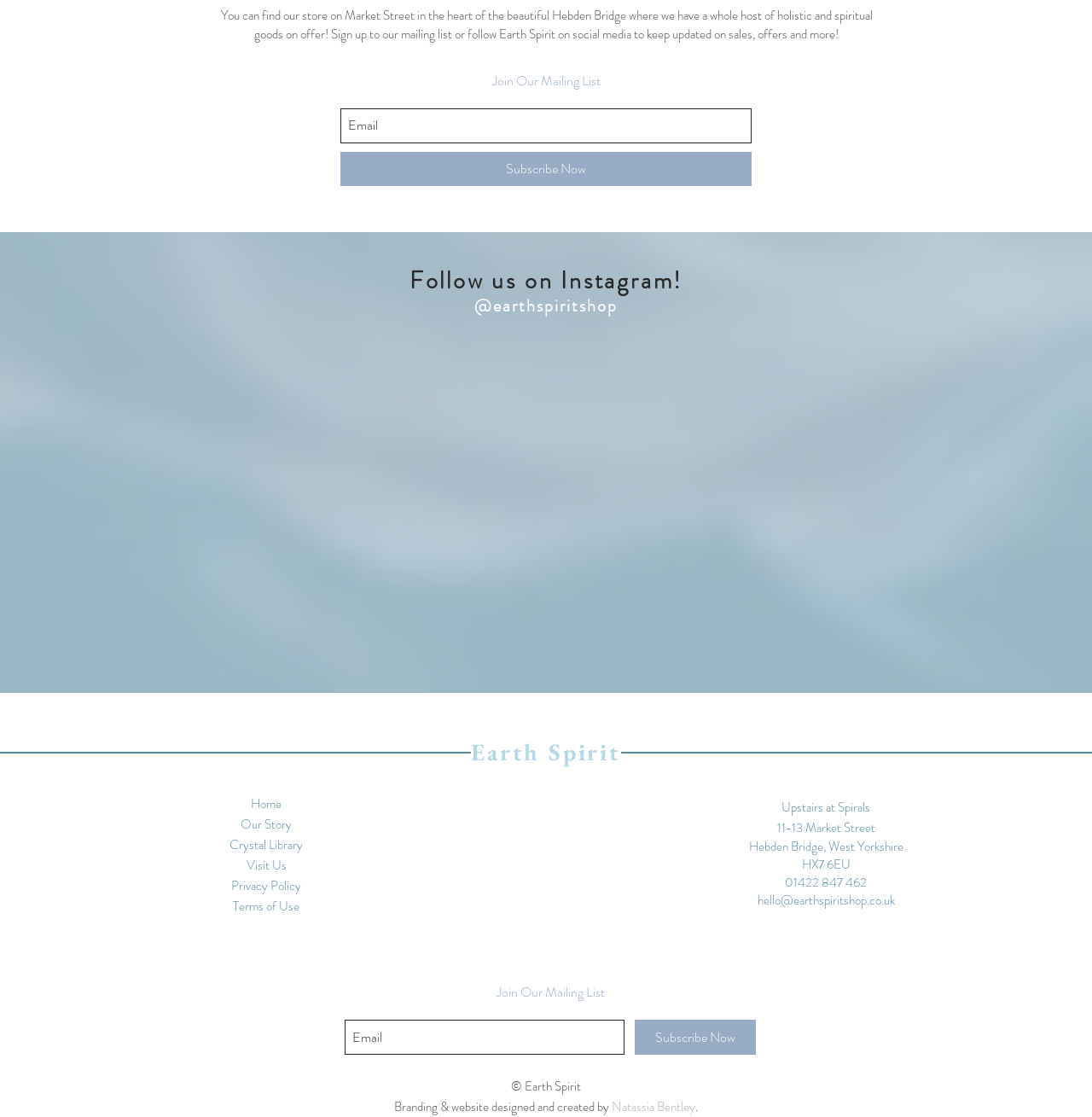Who designed the branding and website of Earth Spirit?
Please answer the question with a single word or phrase, referencing the image.

Natassia Bentley